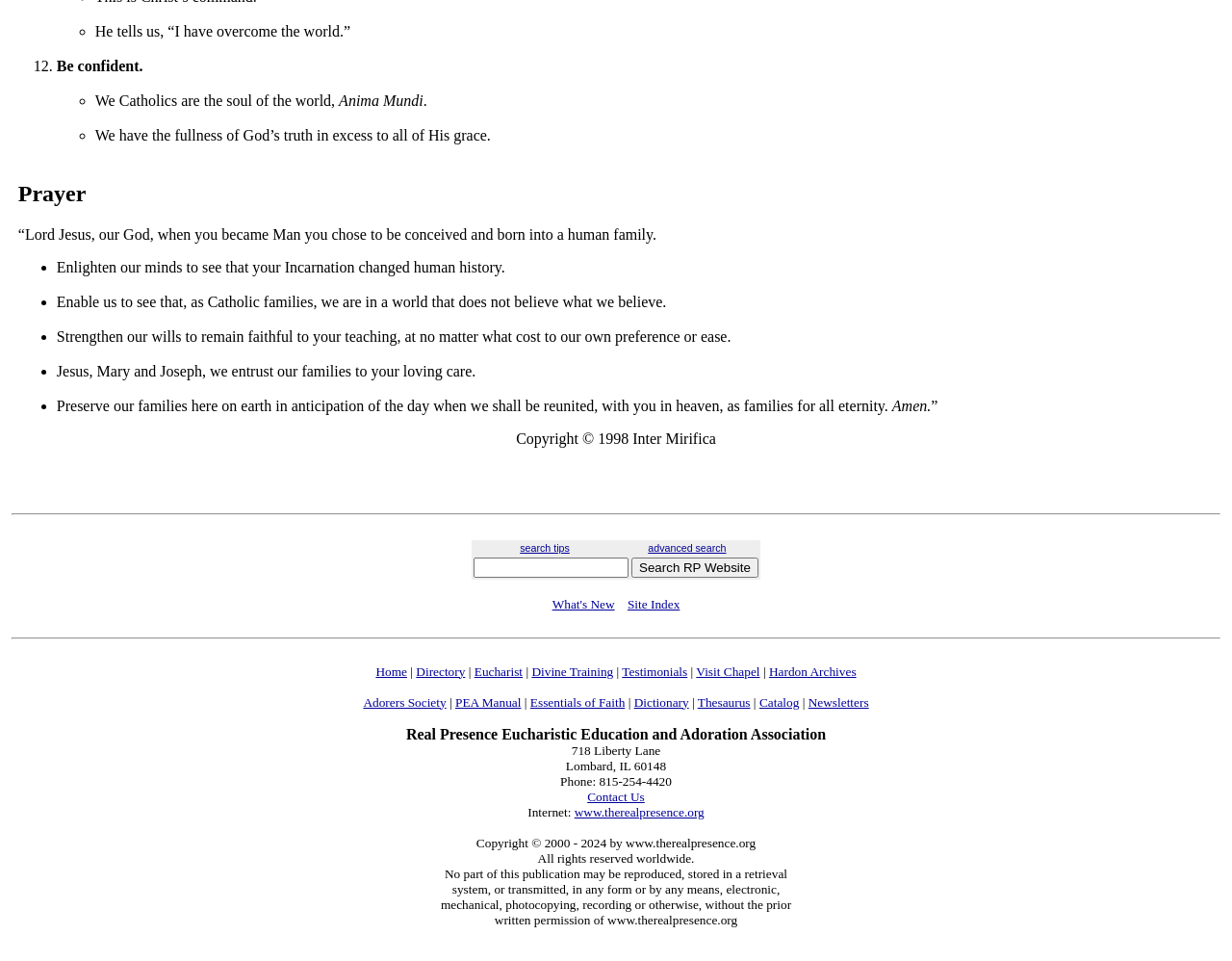Determine the coordinates of the bounding box for the clickable area needed to execute this instruction: "Visit the Home page".

[0.305, 0.691, 0.33, 0.706]